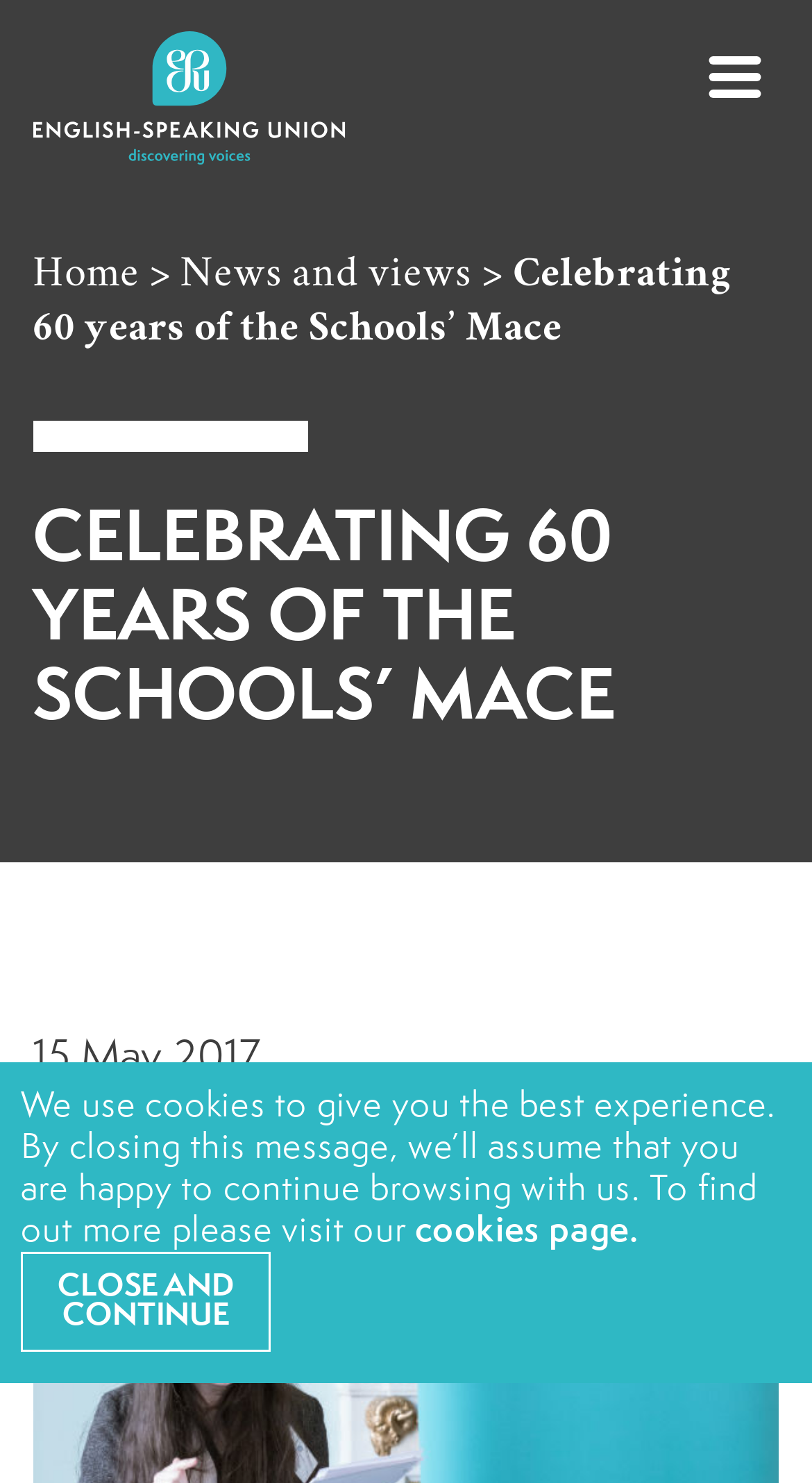How many navigation links are there?
Using the image provided, answer with just one word or phrase.

3